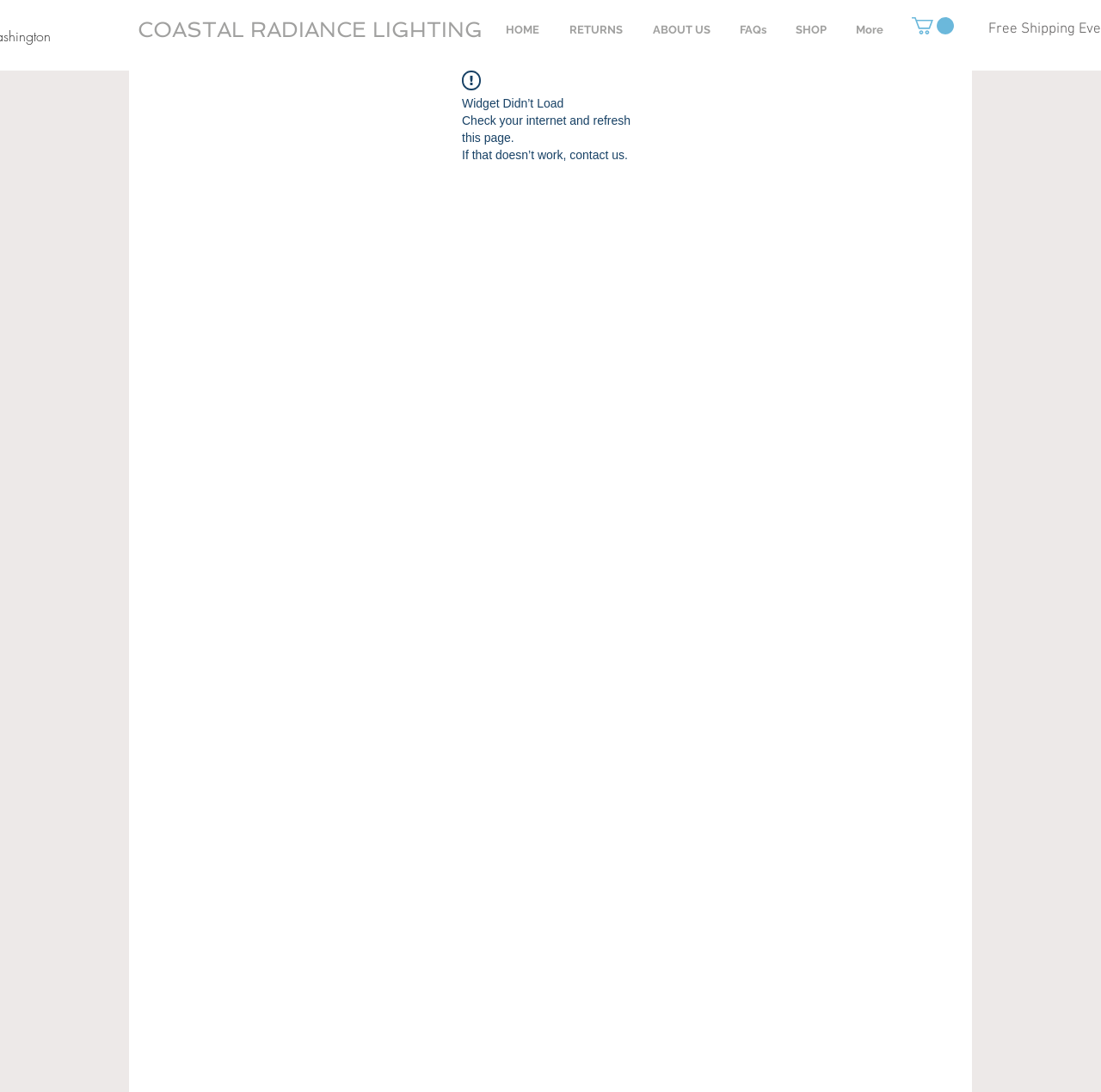Extract the bounding box for the UI element that matches this description: "ABOUT US".

[0.579, 0.016, 0.659, 0.039]